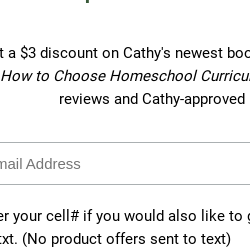What is the primary goal of the game?
Refer to the image and offer an in-depth and detailed answer to the question.

According to the caption, the game is designed to enhance Bible knowledge through interactive play. This suggests that the primary goal of the game is to educate players about the Bible in a fun and engaging way, rather than simply being a trivial pursuit.